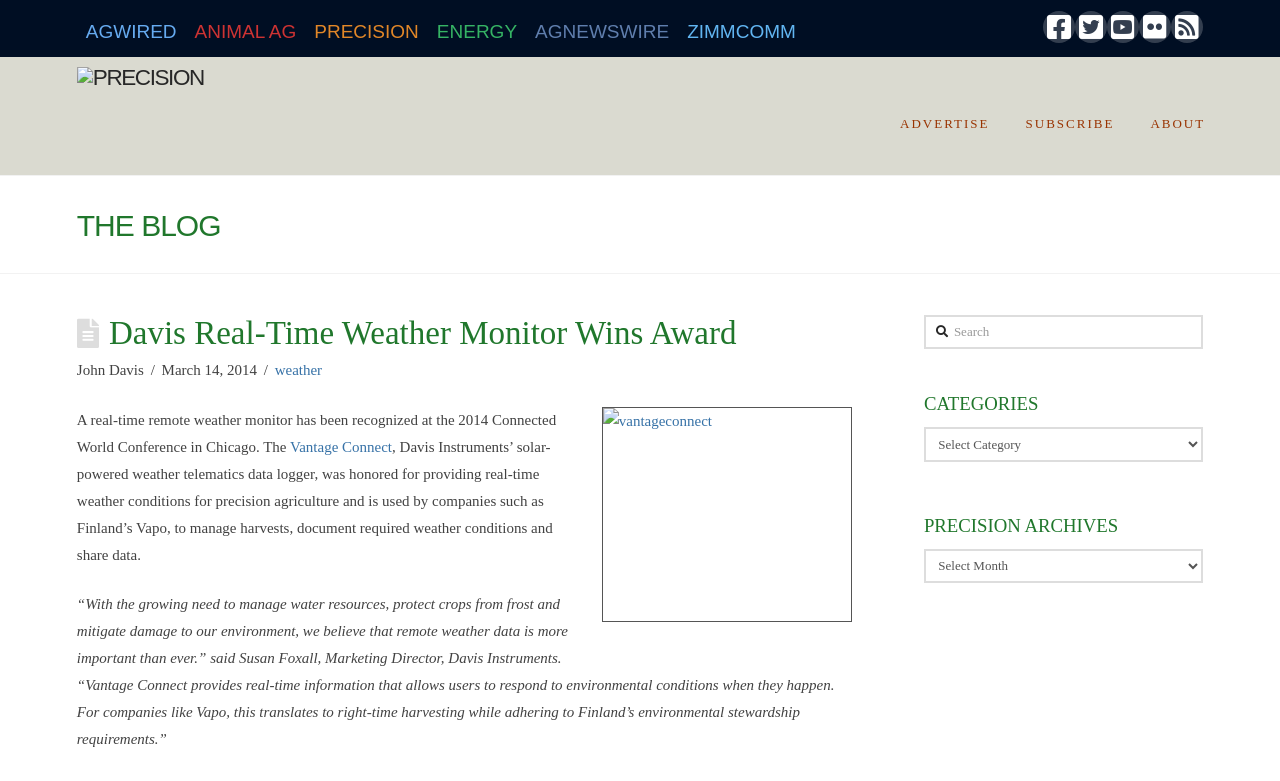Indicate the bounding box coordinates of the element that needs to be clicked to satisfy the following instruction: "Click on the Facebook link". The coordinates should be four float numbers between 0 and 1, i.e., [left, top, right, bottom].

[0.815, 0.014, 0.84, 0.055]